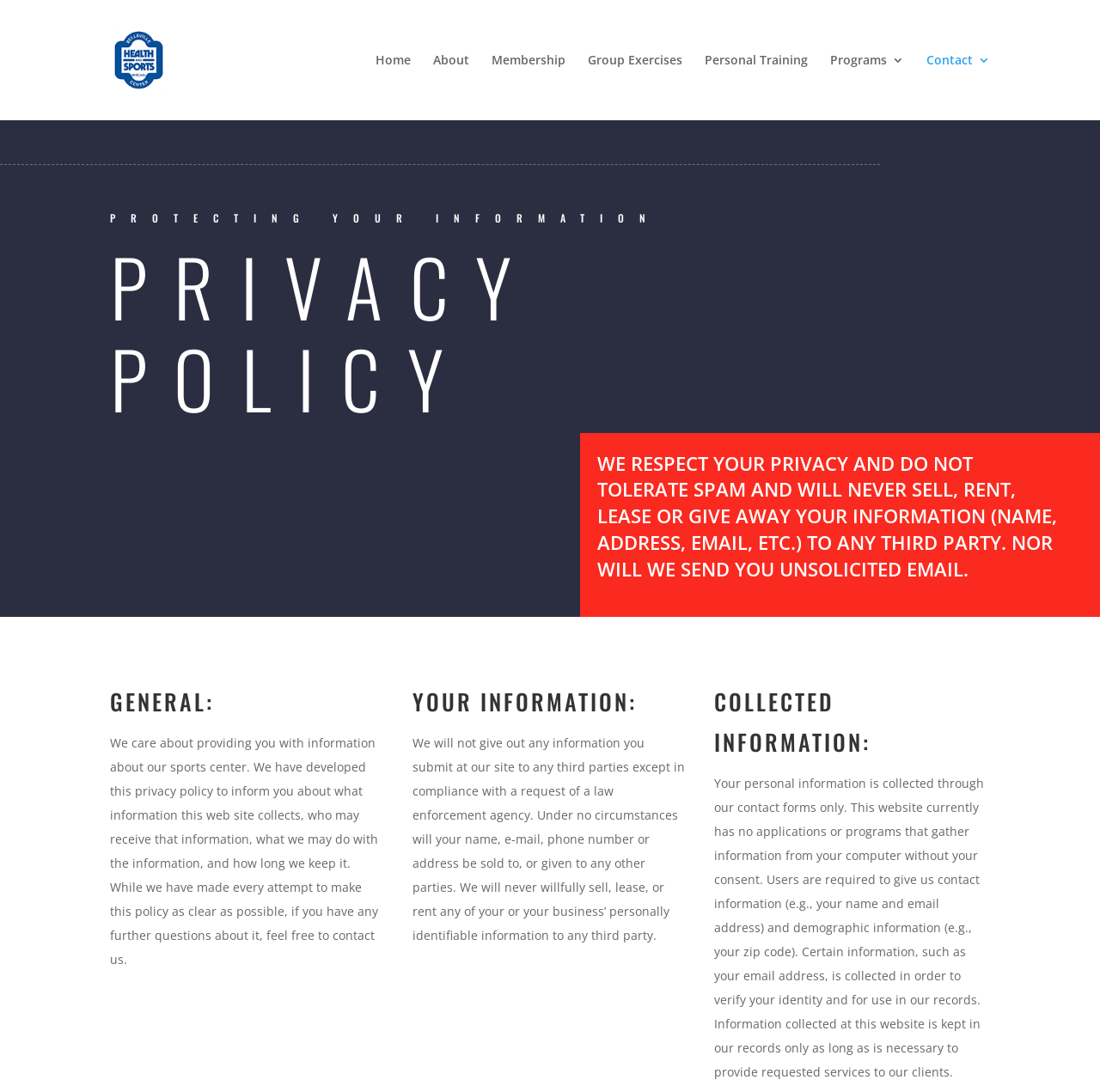Answer the question below in one word or phrase:
How many main sections are there in the privacy policy?

4